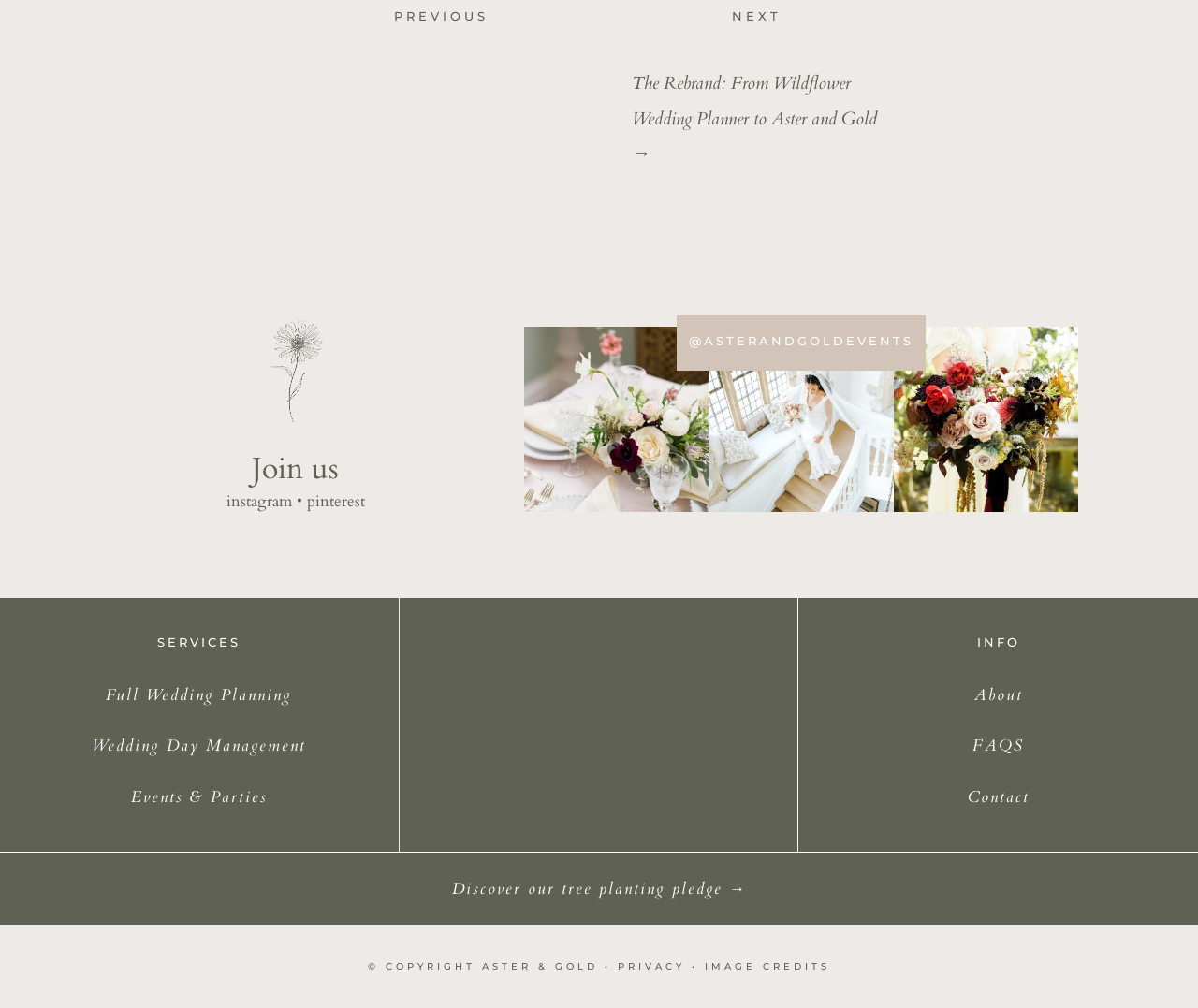Can you find the bounding box coordinates for the element that needs to be clicked to execute this instruction: "Click on the 'NEXT' button"? The coordinates should be given as four float numbers between 0 and 1, i.e., [left, top, right, bottom].

[0.611, 0.008, 0.653, 0.023]